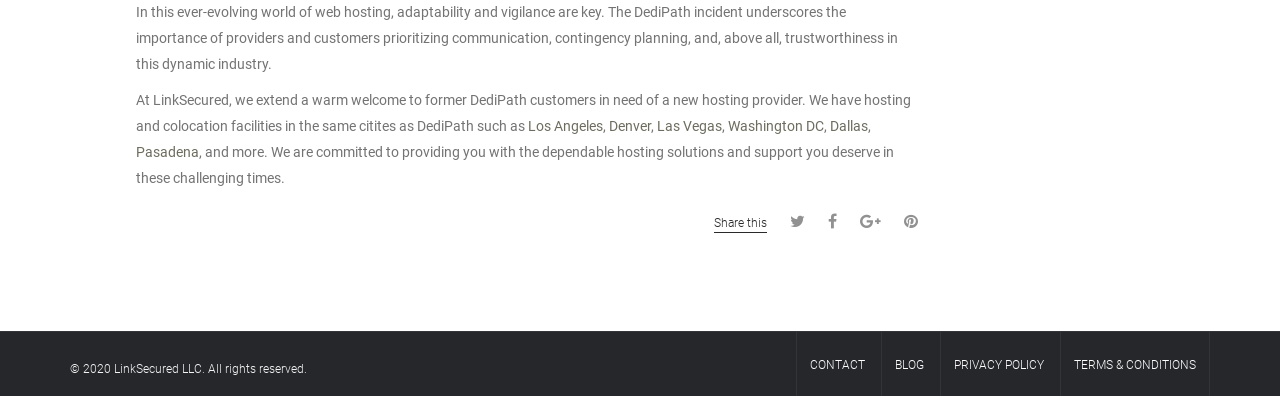Specify the bounding box coordinates of the area that needs to be clicked to achieve the following instruction: "Read about Helena's Box".

None